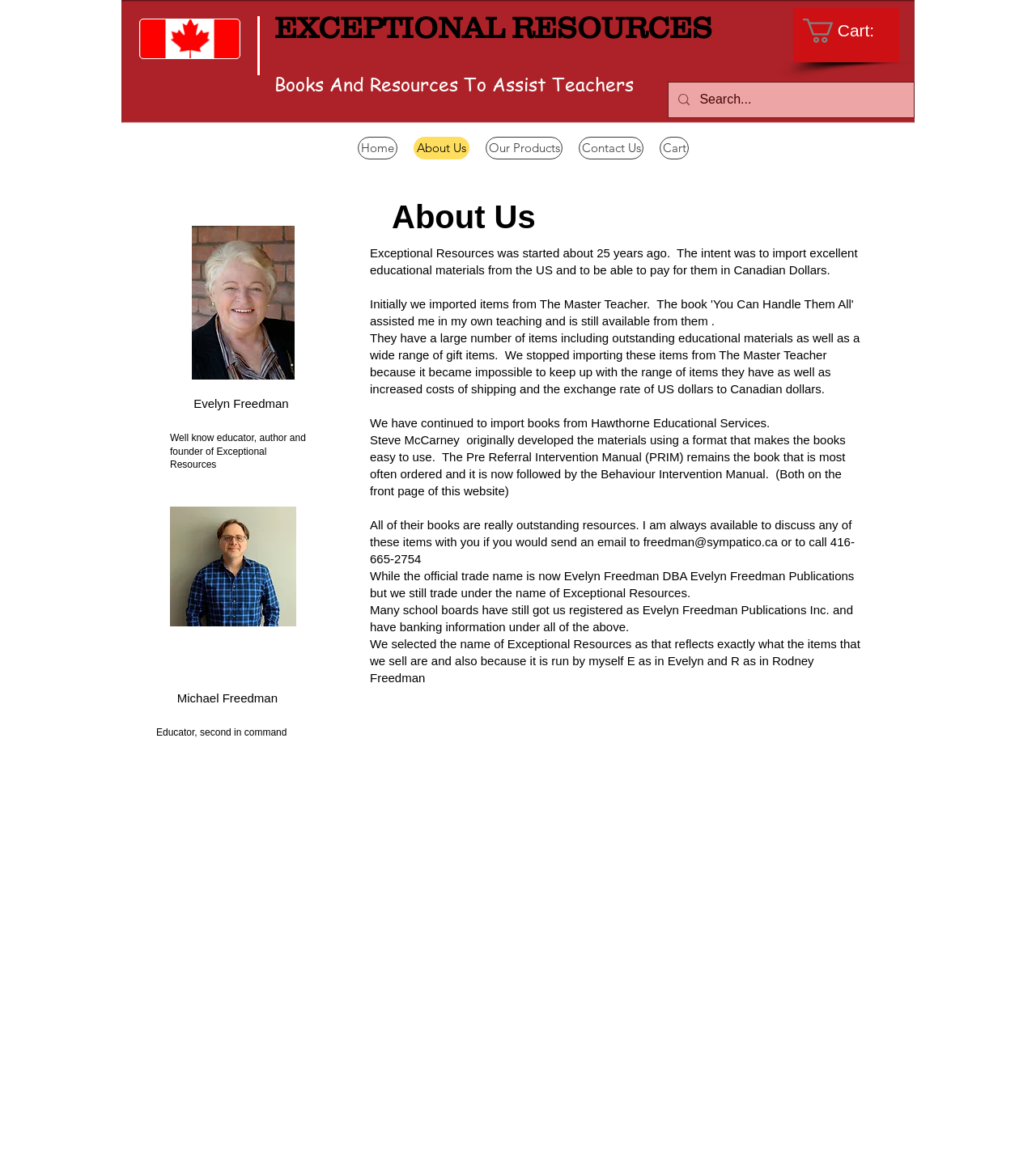What is the name of the company that Exceptional Resources imports books from?
Based on the image, answer the question with as much detail as possible.

I found the answer by looking at the text under the main heading 'About Us' which mentions 'We have continued to import books from Hawthorne Educational Services'.